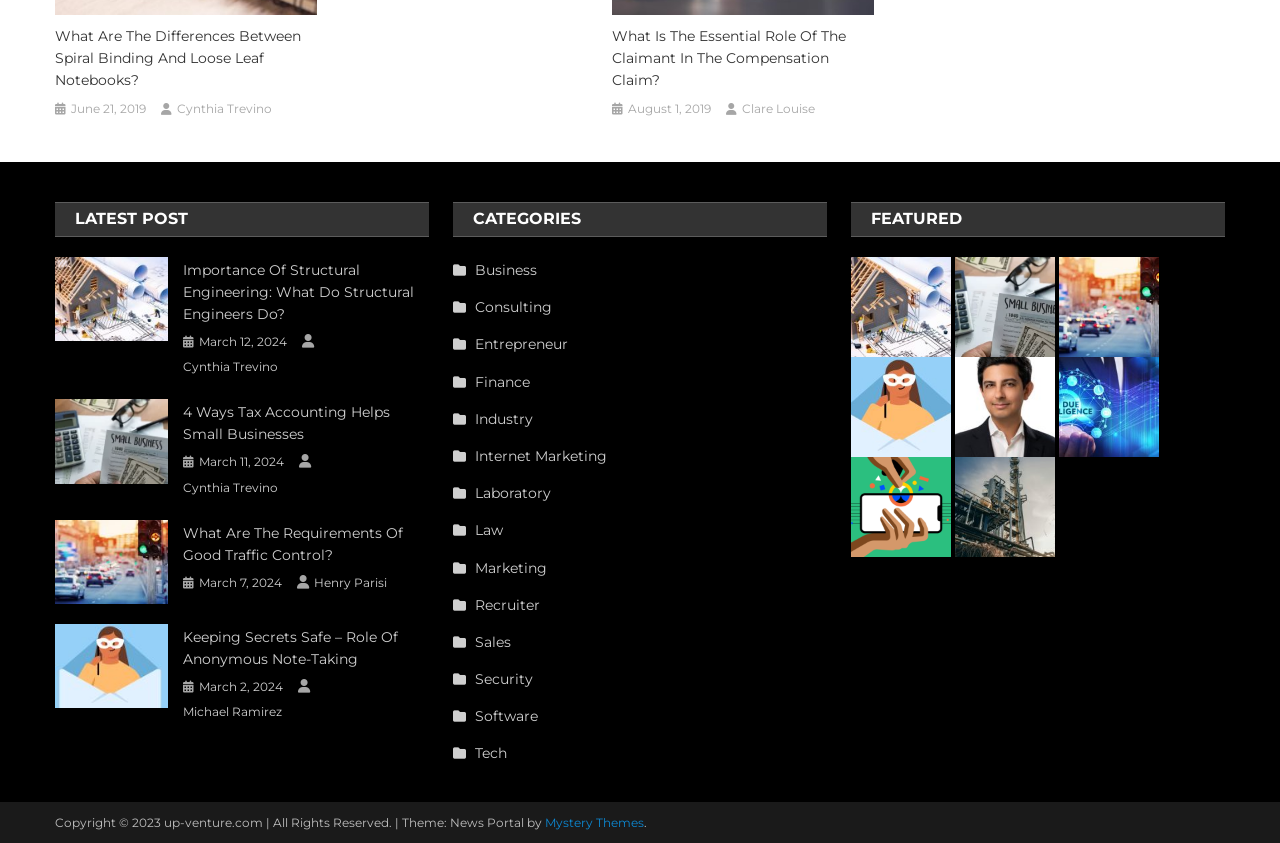Pinpoint the bounding box coordinates of the clickable element to carry out the following instruction: "Read the 'Importance of structural engineering: What do structural engineers do?' featured article."

[0.665, 0.352, 0.746, 0.373]